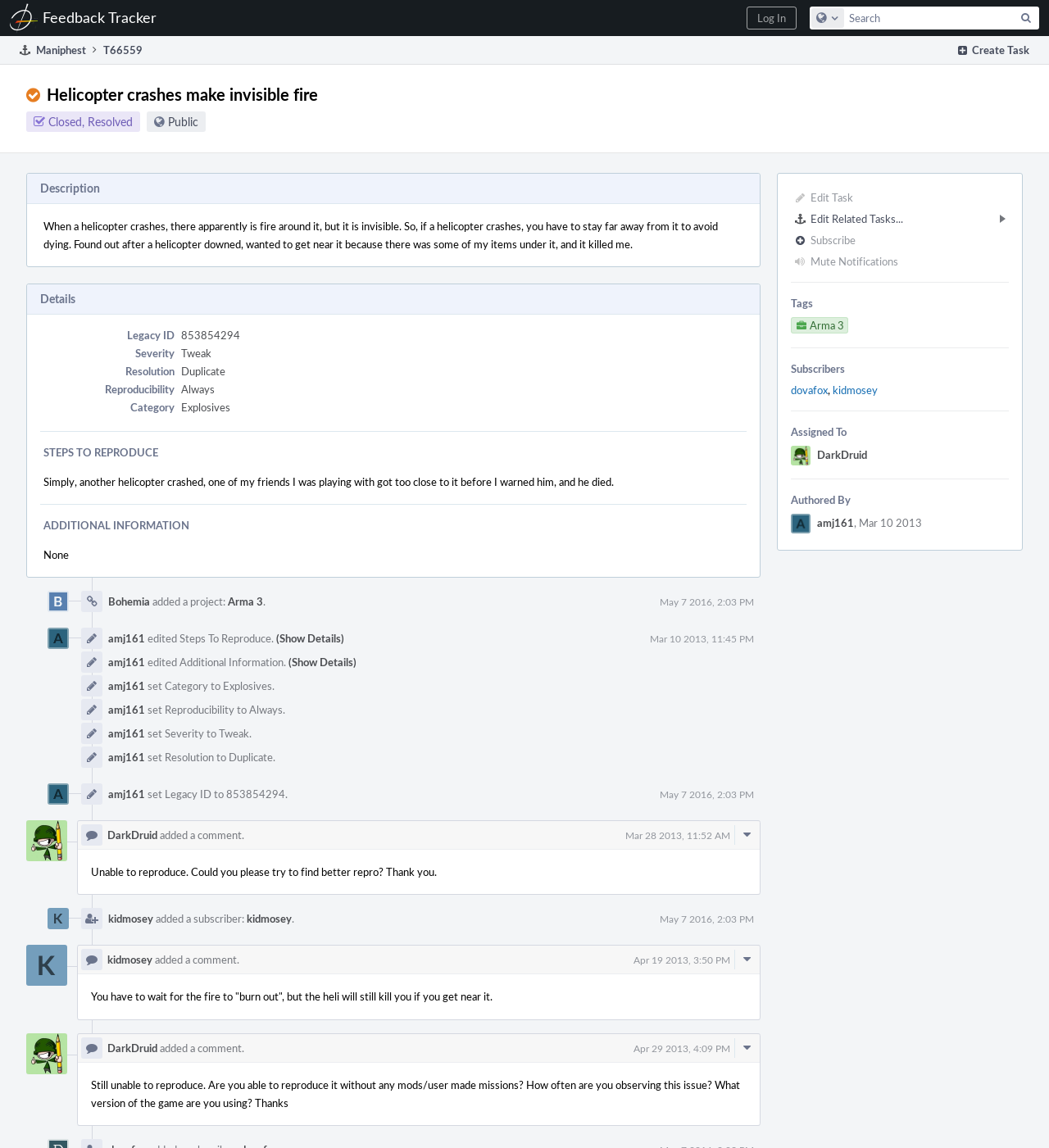Specify the bounding box coordinates (top-left x, top-left y, bottom-right x, bottom-right y) of the UI element in the screenshot that matches this description: kidmosey

[0.102, 0.83, 0.145, 0.843]